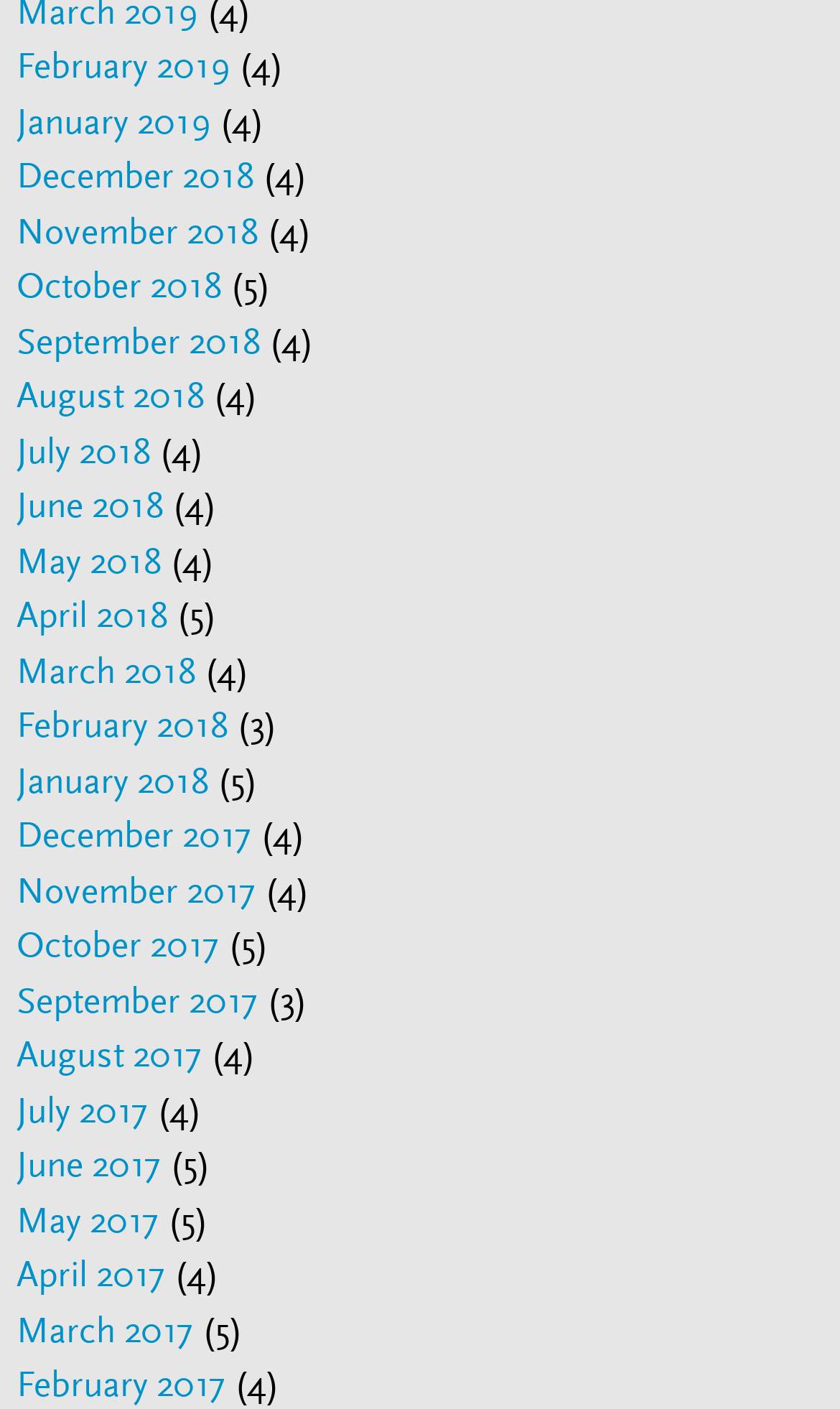How many months have a number in parentheses equal to 5?
Please provide a comprehensive answer based on the visual information in the image.

I counted the number of months with a number in parentheses equal to 5 and found that there are 4 such months: April 2018, October 2017, June 2017, and January 2018.